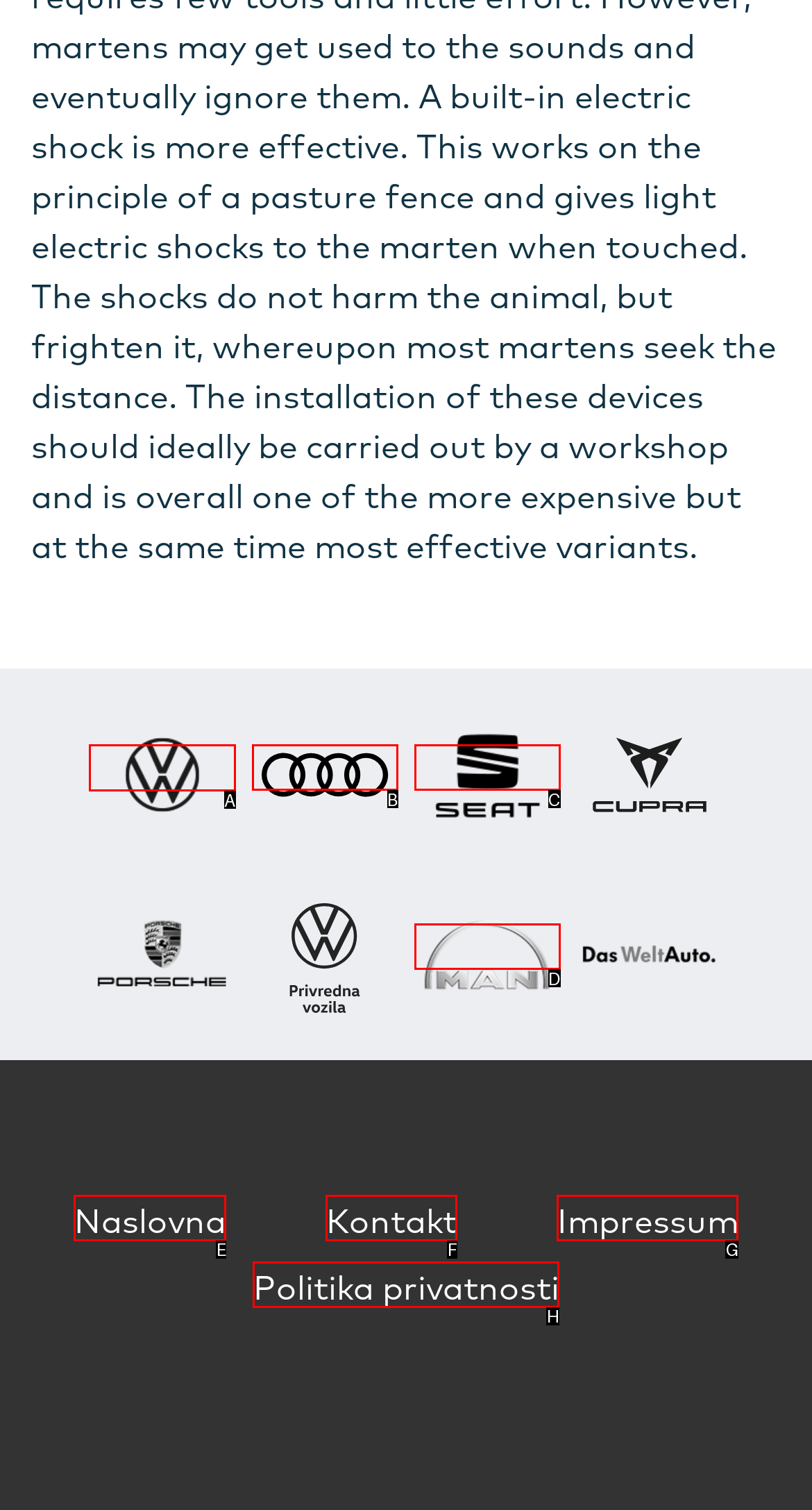Identify the correct UI element to click to follow this instruction: Click on Volkswagen
Respond with the letter of the appropriate choice from the displayed options.

A